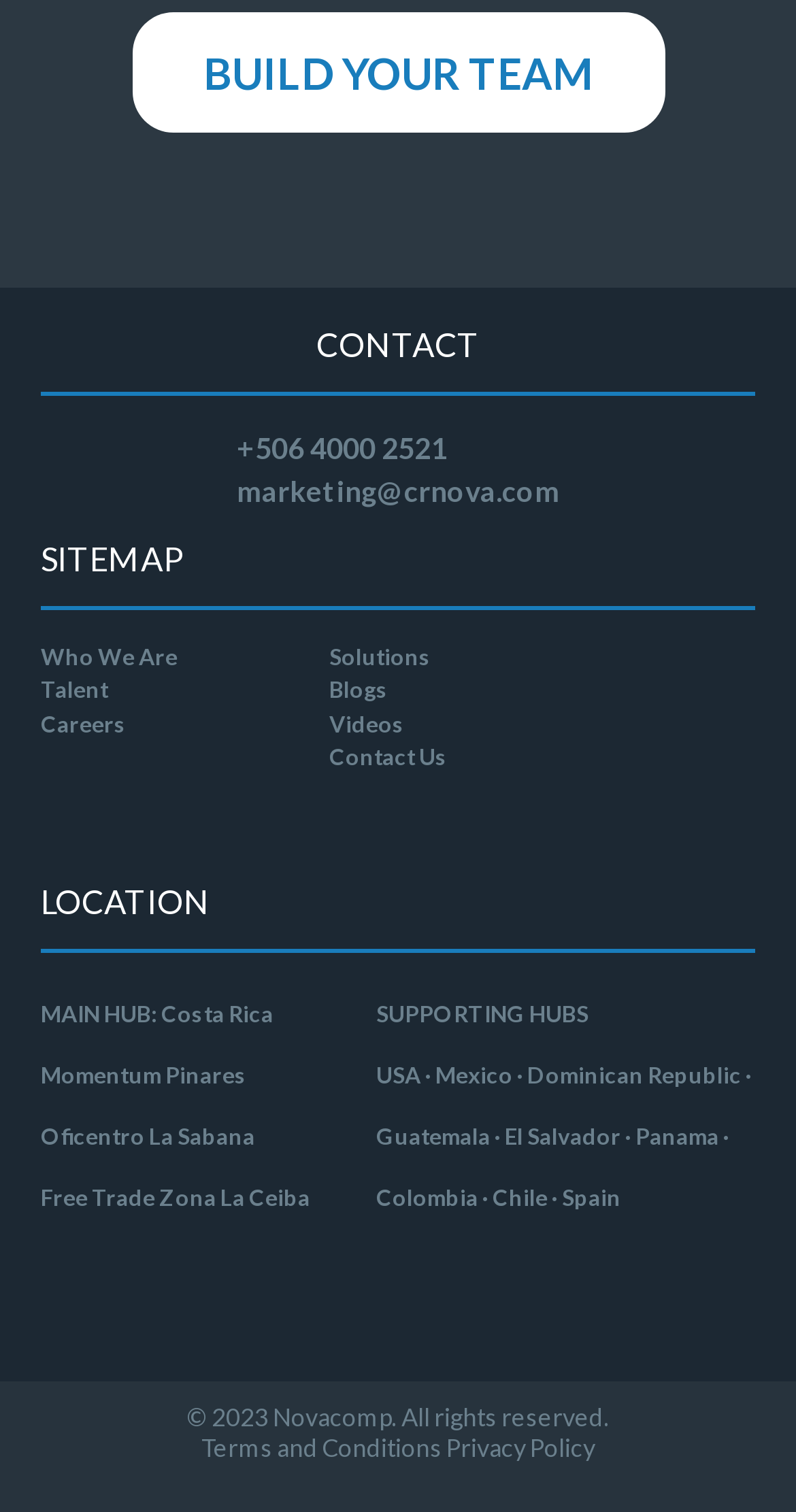Please determine the bounding box coordinates of the area that needs to be clicked to complete this task: 'Check 'Terms and Conditions''. The coordinates must be four float numbers between 0 and 1, formatted as [left, top, right, bottom].

[0.253, 0.947, 0.555, 0.967]